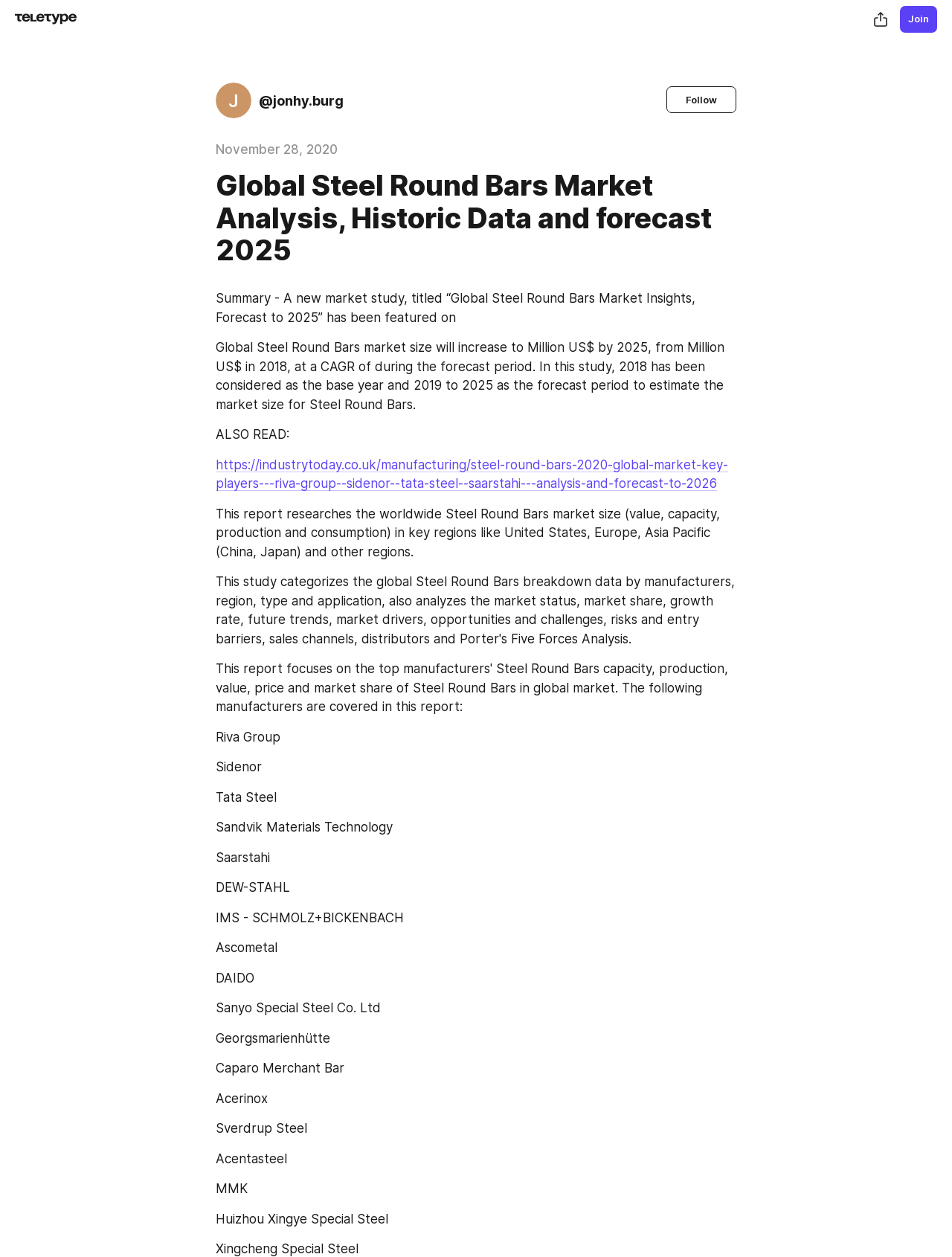Provide a short answer to the following question with just one word or phrase: Who are the key players in the Steel Round Bars market?

Riva Group, Sidenor, Tata Steel, etc.